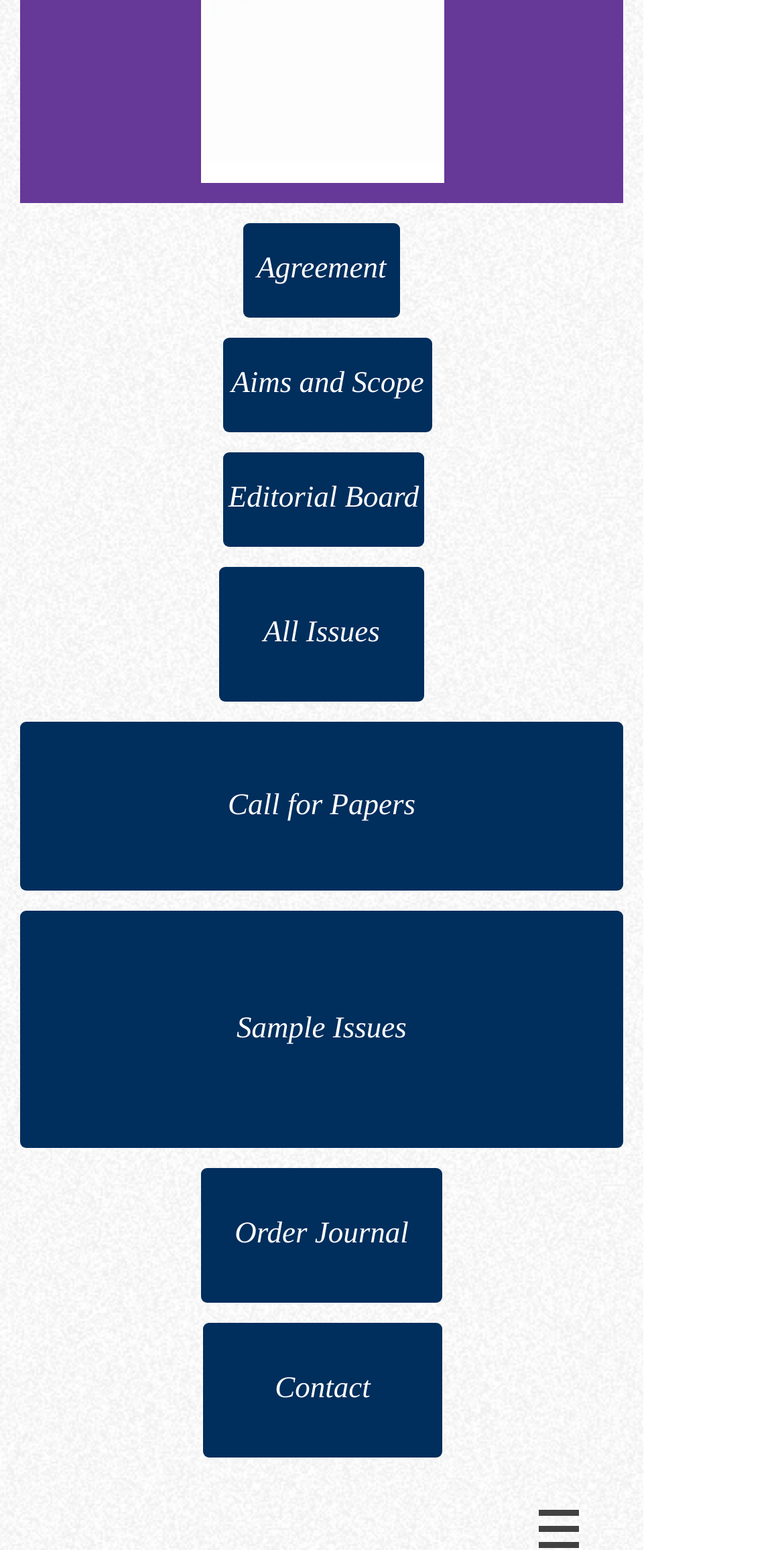Find the bounding box coordinates for the UI element that matches this description: "Contact".

[0.259, 0.853, 0.564, 0.94]